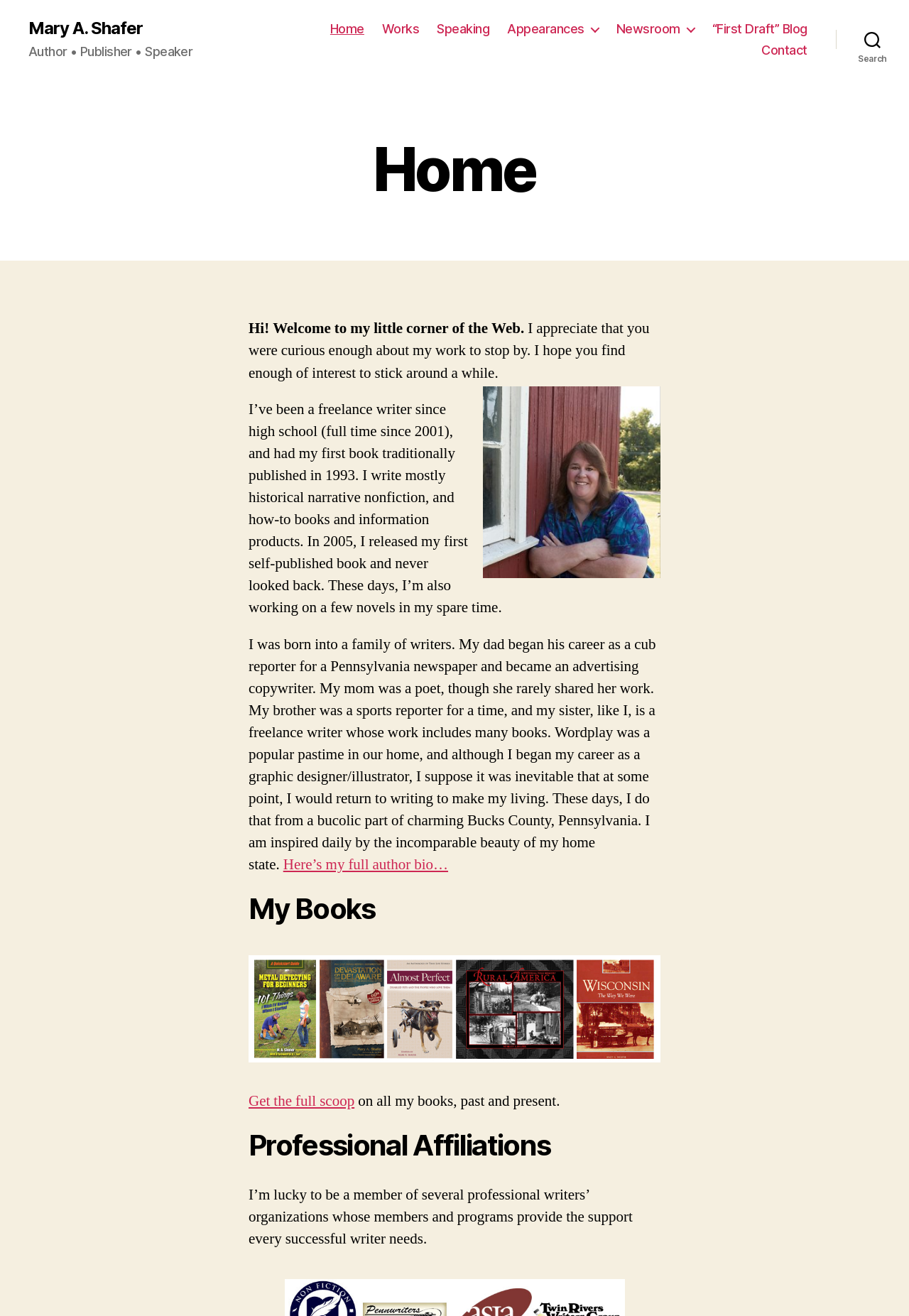Locate the bounding box coordinates of the element you need to click to accomplish the task described by this instruction: "Search for something".

[0.92, 0.018, 1.0, 0.042]